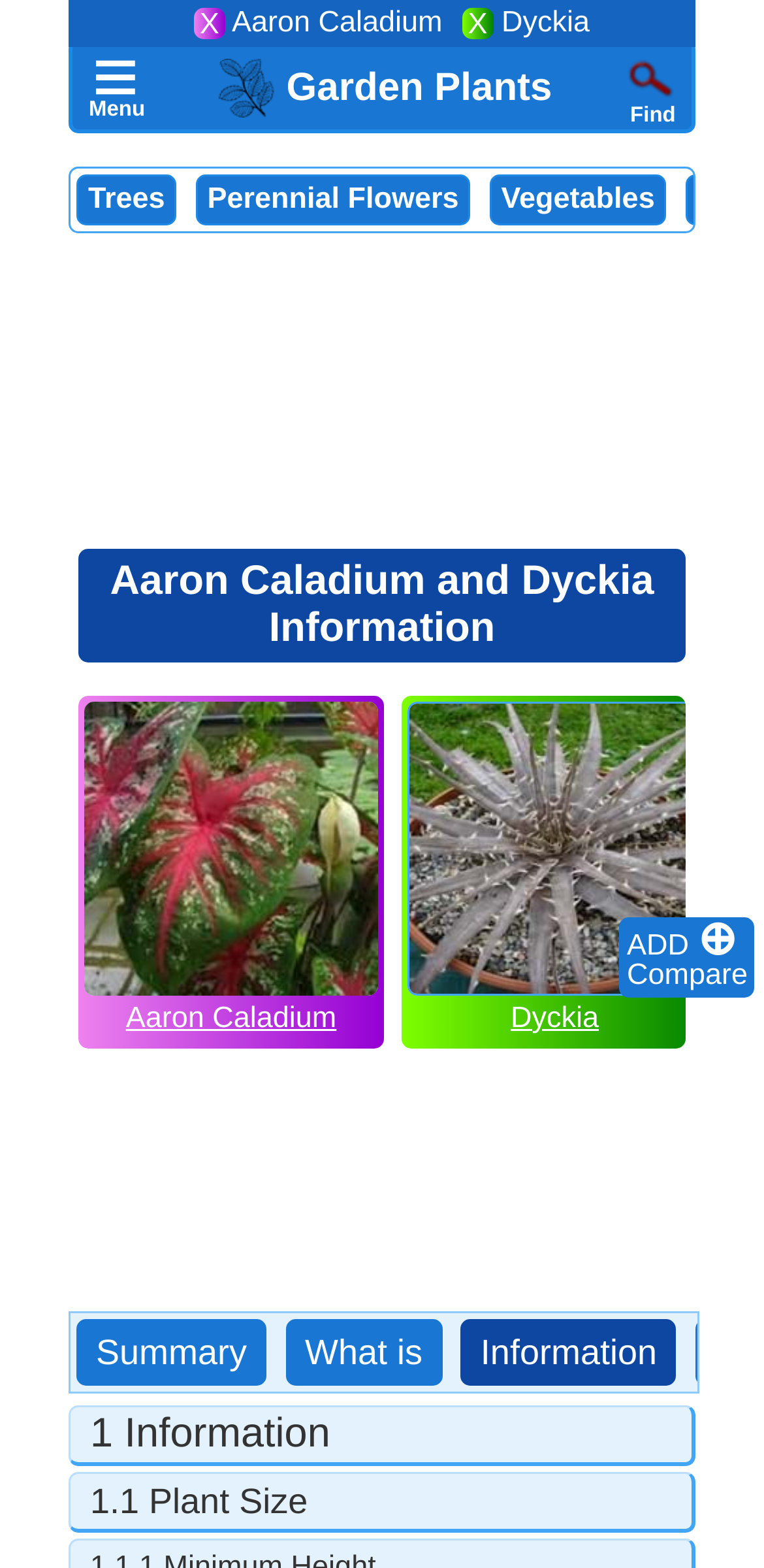Identify the bounding box for the UI element that is described as follows: "parent_node: Find alt="Search icon"".

[0.813, 0.031, 0.89, 0.069]